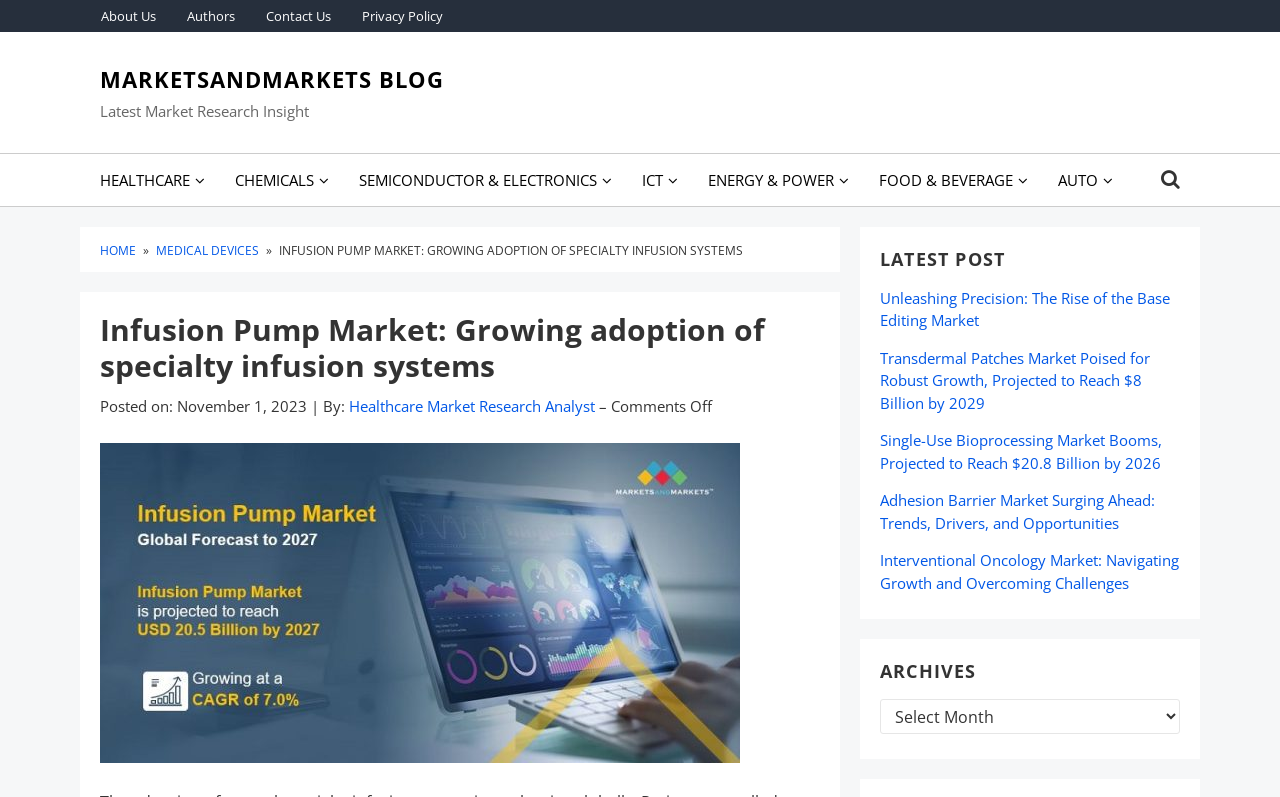Kindly provide the bounding box coordinates of the section you need to click on to fulfill the given instruction: "view healthcare market research".

[0.066, 0.193, 0.172, 0.258]